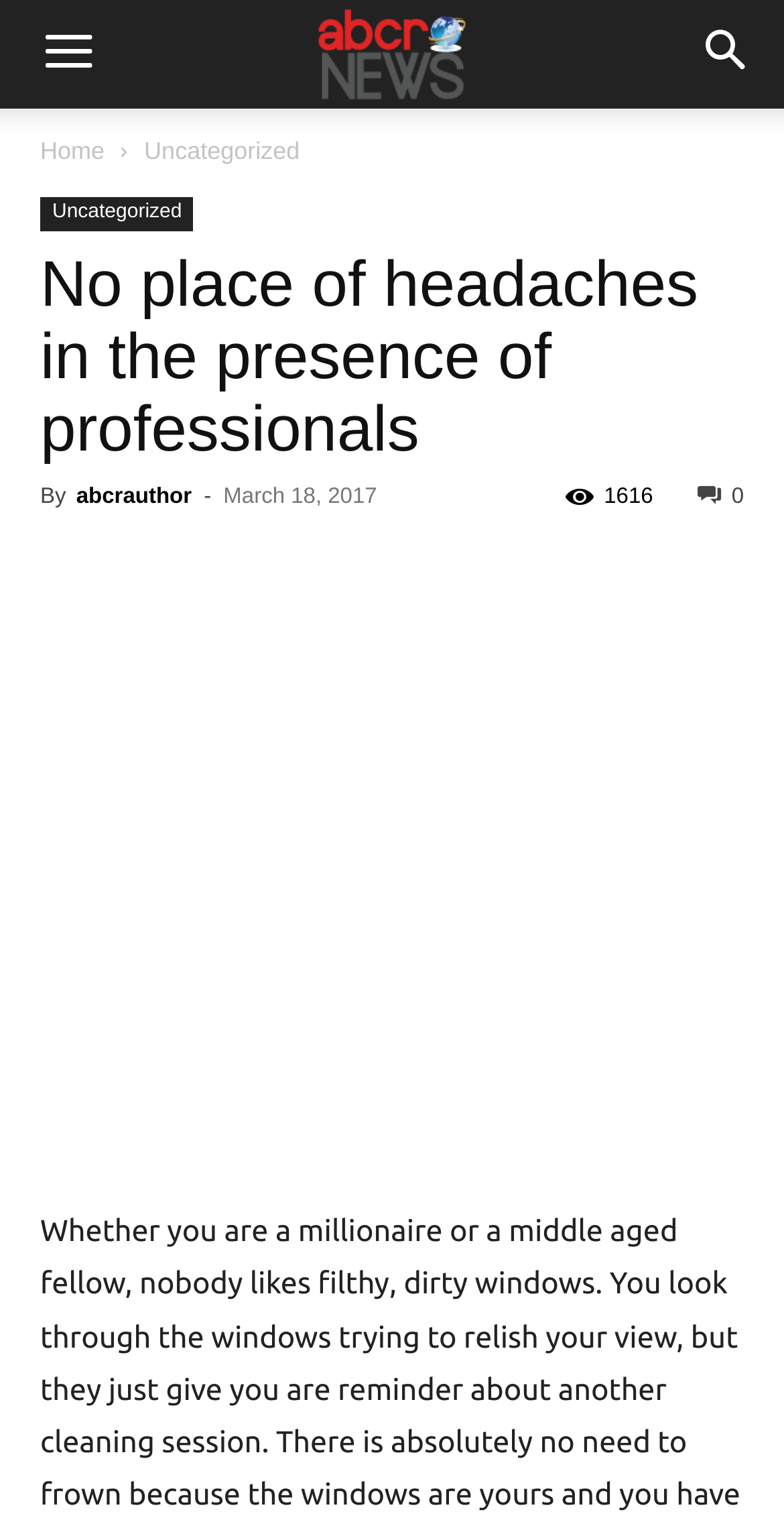Find the main header of the webpage and produce its text content.

No place of headaches in the presence of professionals